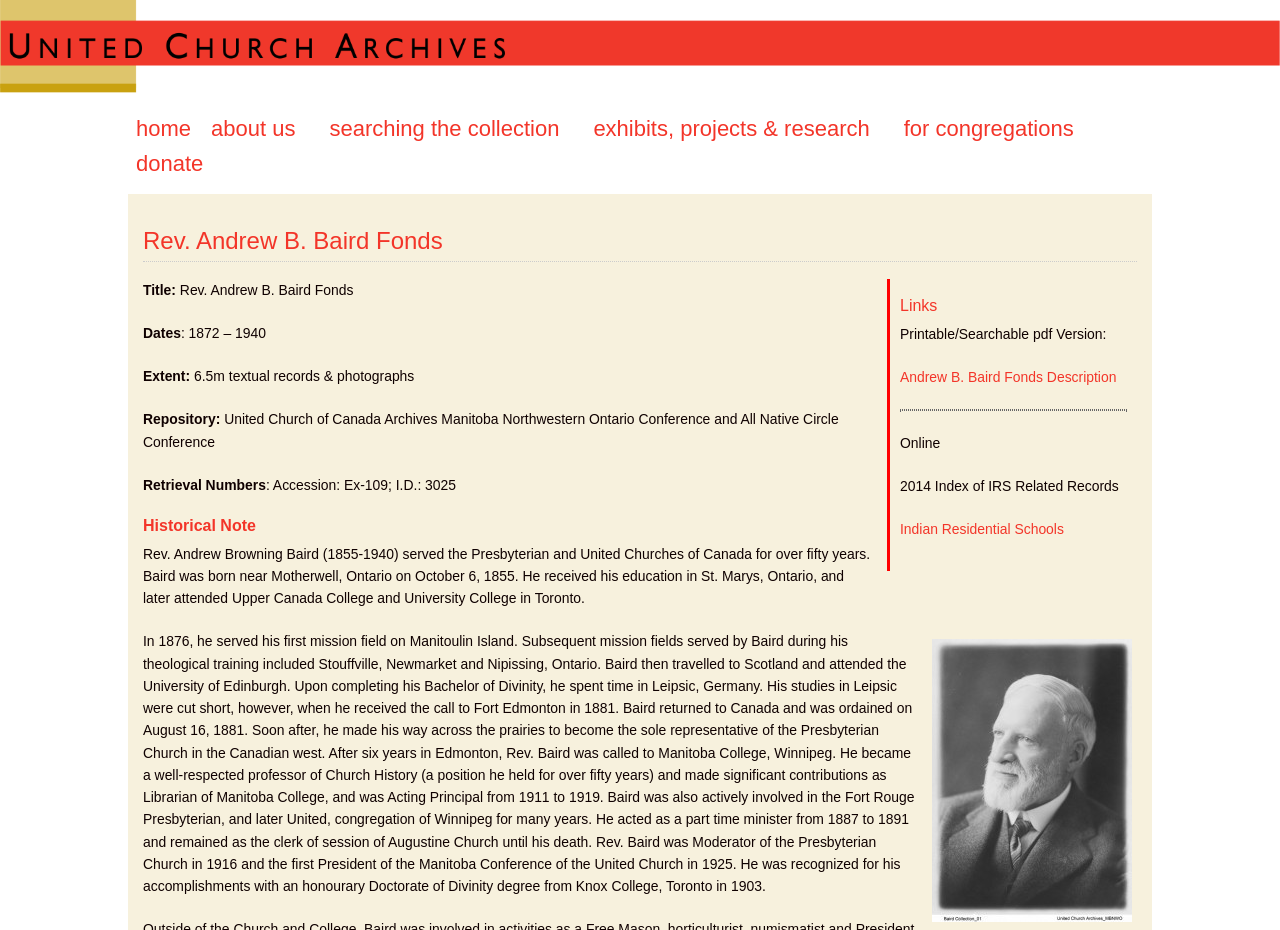Find the bounding box coordinates for the area that should be clicked to accomplish the instruction: "click the home link".

[0.1, 0.118, 0.156, 0.156]